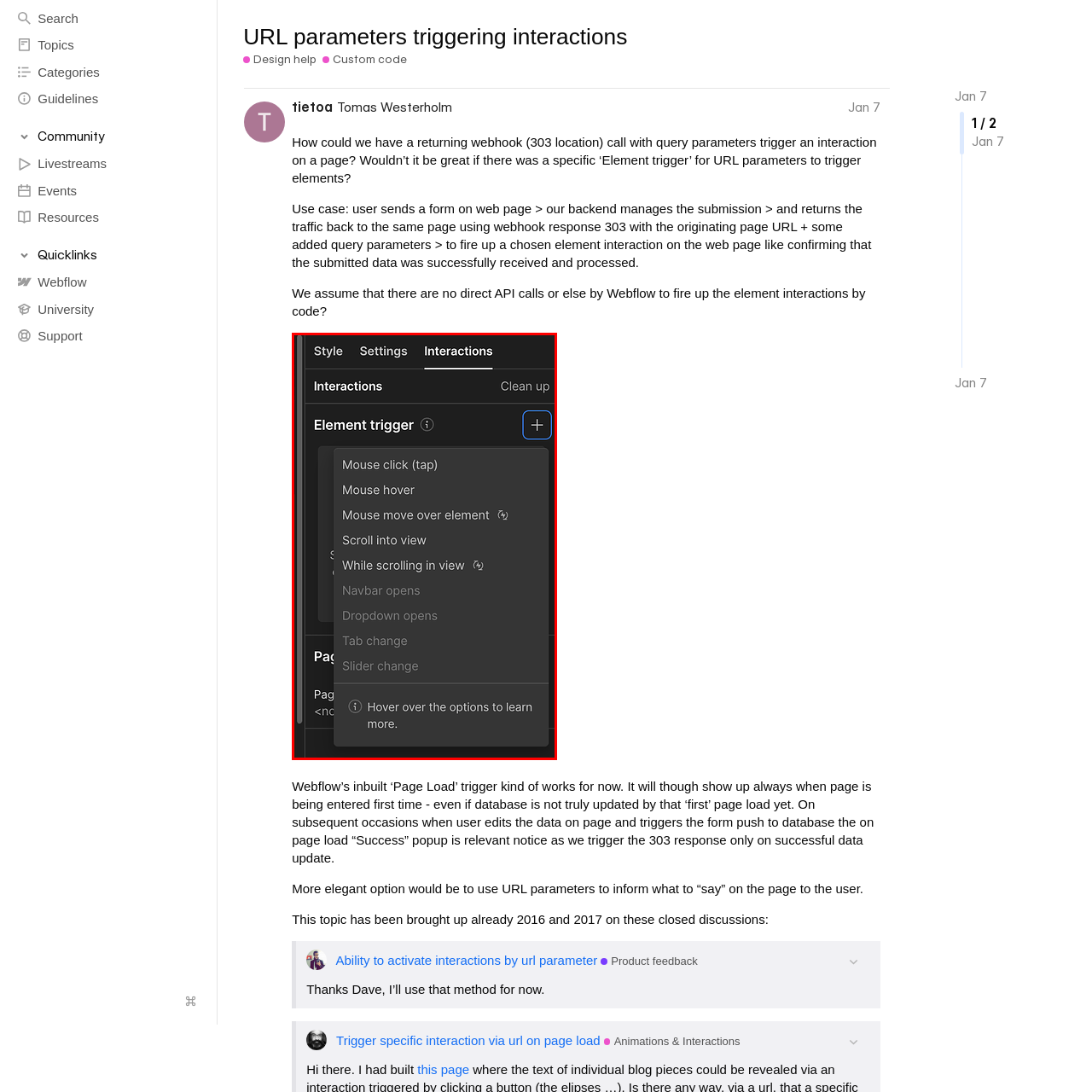What happens when you hover over the options?
Observe the image inside the red-bordered box and offer a detailed answer based on the visual details you find.

When you hover over the options, more information is displayed, as indicated by the note that encourages users to hover over the options for more information, emphasizing usability and interactive design.